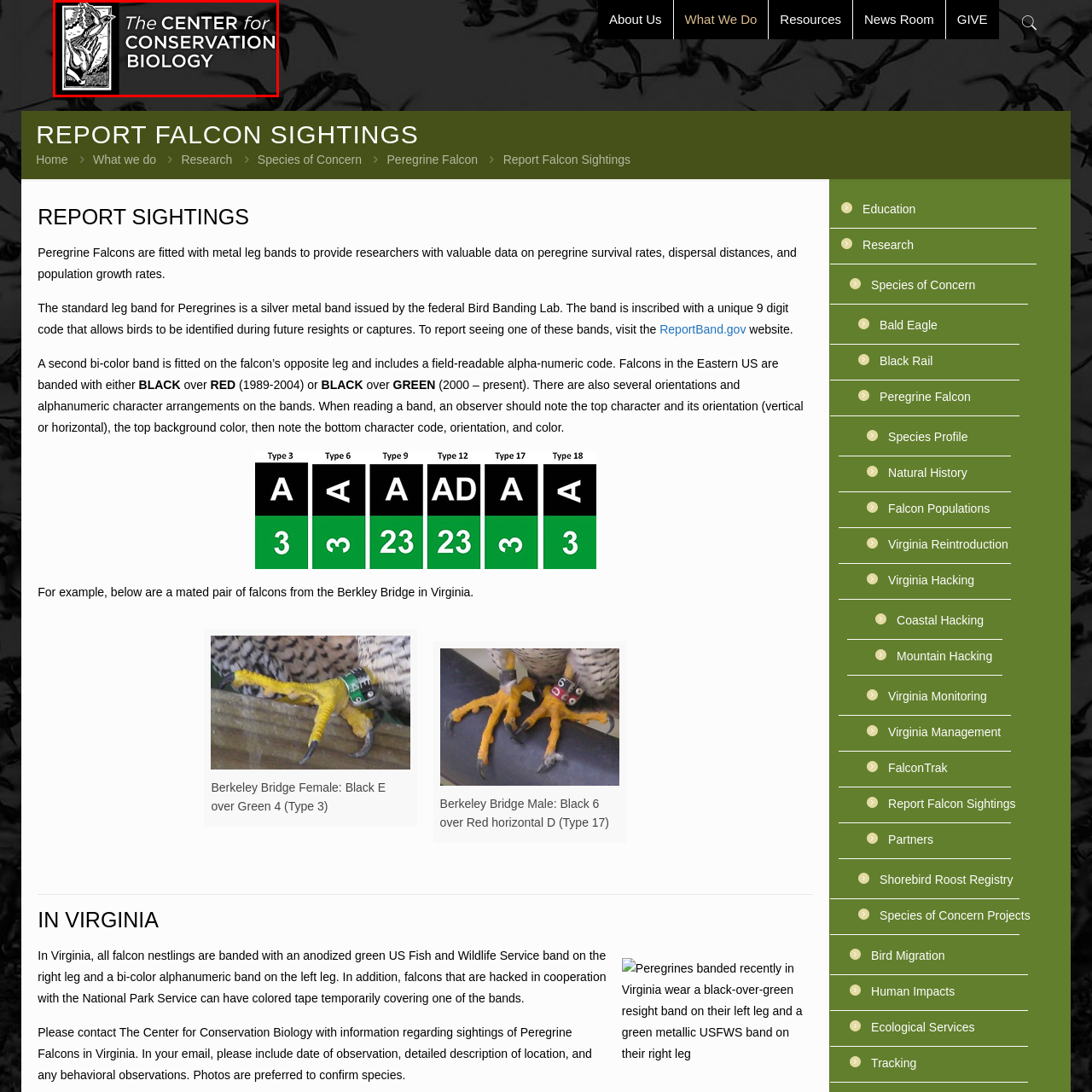Offer a detailed account of the image that is framed by the red bounding box.

The image features the logo of the Center for Conservation Biology, prominently displayed in a sleek design. The logo showcases an artistic depiction of a bird in flight, symbolizing the organization’s commitment to wildlife preservation and conservation efforts. The text alongside the logo emphasizes the name "The CENTER for Conservation Biology," highlighting the mission to study and protect biological diversity and natural habitats. This logo serves as an emblem for the organization's various initiatives focused on the conservation of species, particularly in relation to their ongoing work with falcon populations.